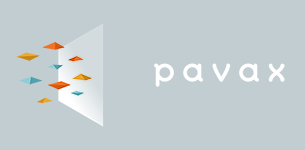Please analyze the image and provide a thorough answer to the question:
What font style is used for the project name?

The project name 'pavax' is displayed to the right of the logo, and it is written in a clean, modern font that enhances the project's contemporary and forward-thinking identity.